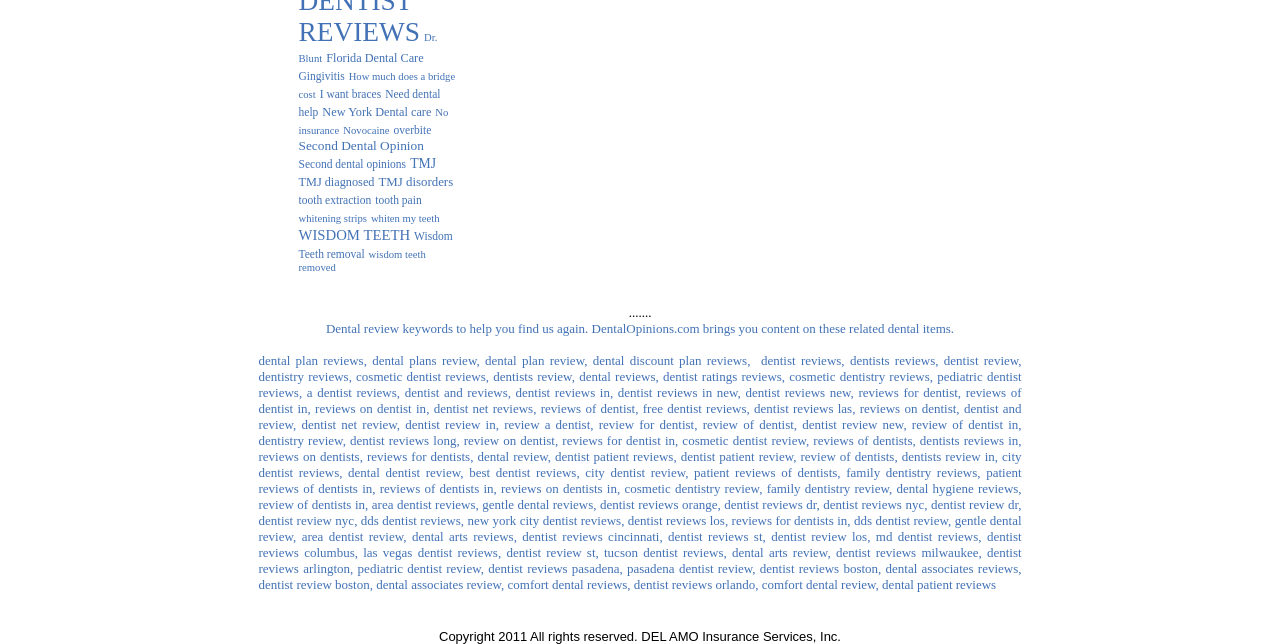Pinpoint the bounding box coordinates of the element you need to click to execute the following instruction: "Check out 'cosmetic dentist reviews'". The bounding box should be represented by four float numbers between 0 and 1, in the format [left, top, right, bottom].

[0.278, 0.573, 0.38, 0.596]